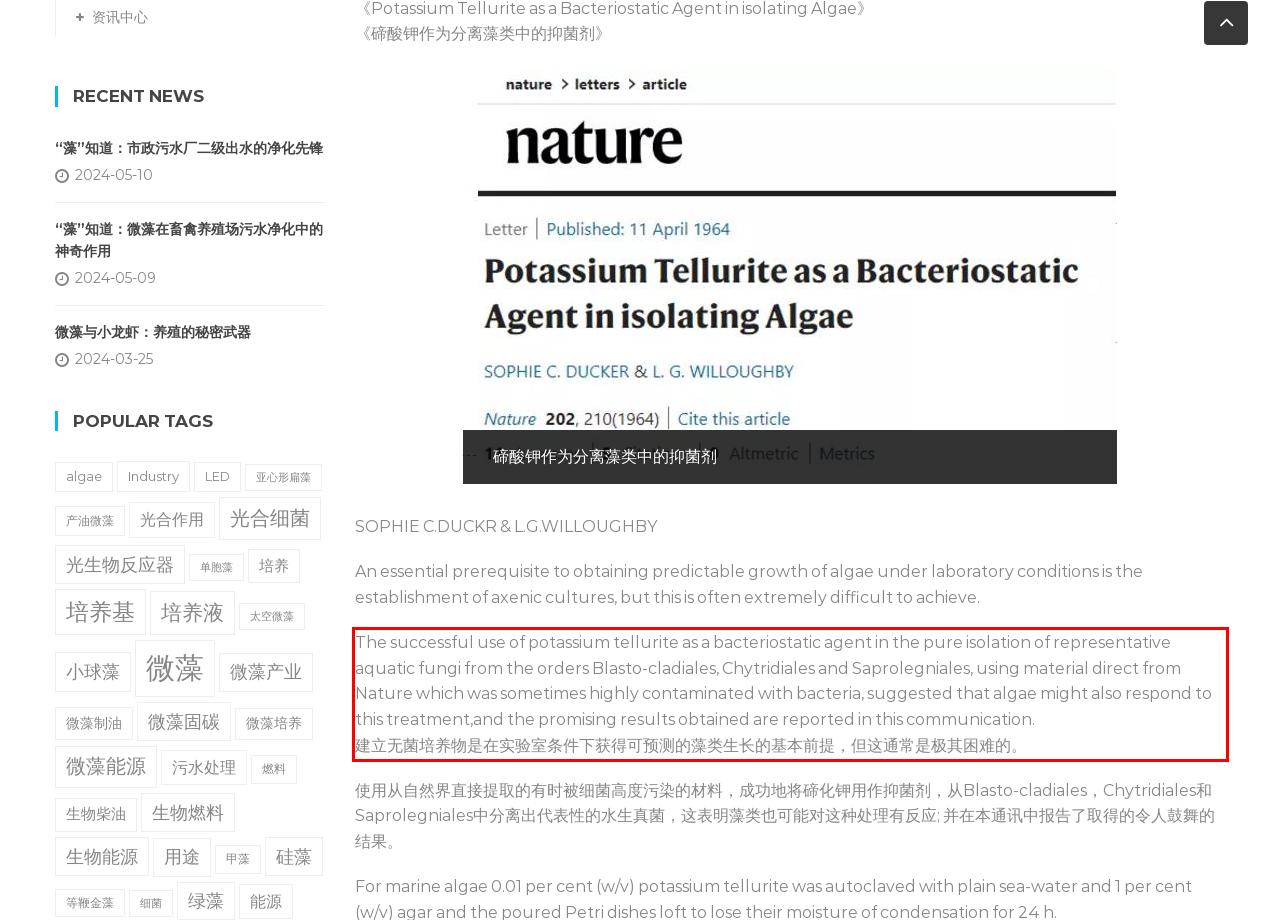Inspect the webpage screenshot that has a red bounding box and use OCR technology to read and display the text inside the red bounding box.

The successful use of potassium tellurite as a bacteriostatic agent in the pure isolation of representative aquatic fungi from the orders Blasto-cladiales, Chytridiales and Saprolegniales, using material direct from Nature which was sometimes highly contaminated with bacteria, suggested that algae might also respond to this treatment,and the promising results obtained are reported in this communication. 建立无菌培养物是在实验室条件下获得可预测的藻类生长的基本前提，但这通常是极其困难的。